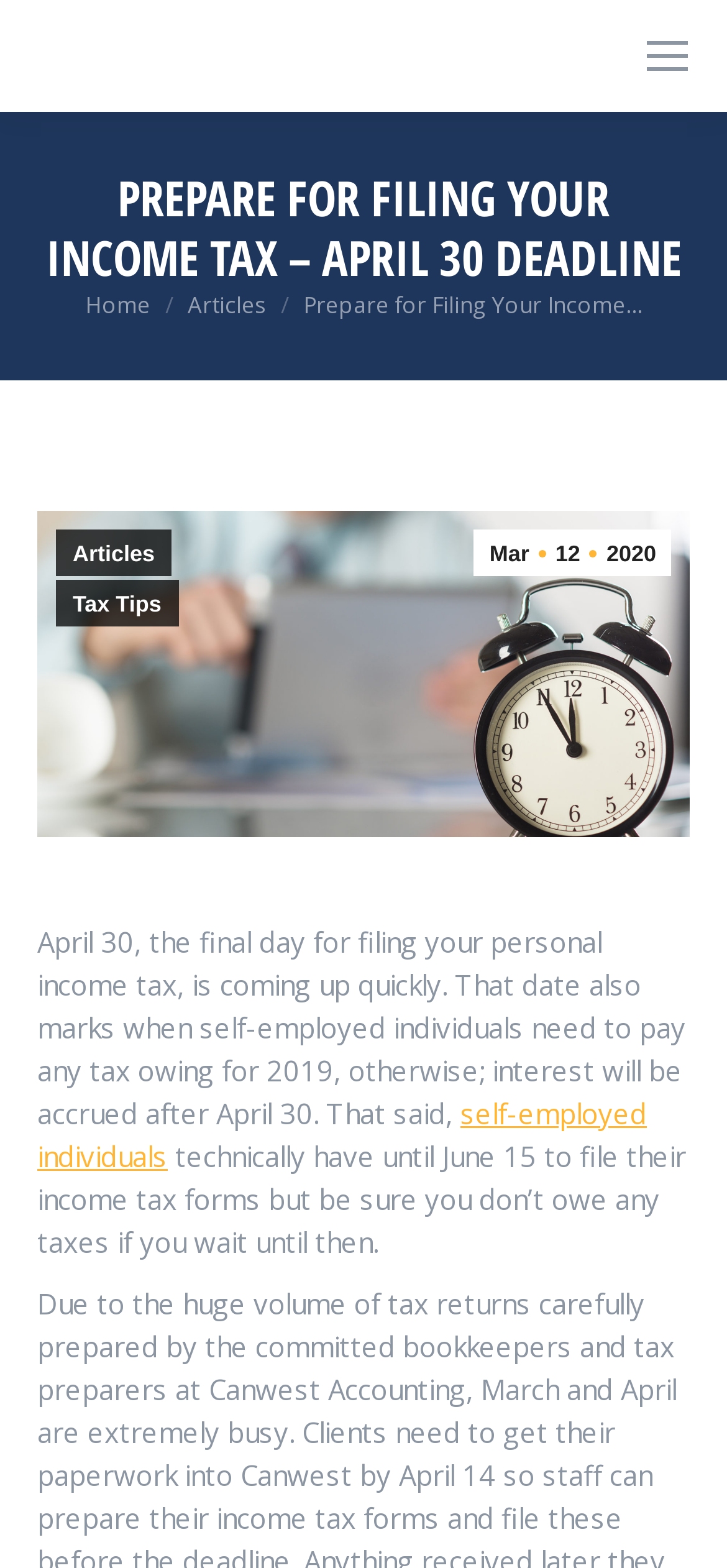Please find and report the bounding box coordinates of the element to click in order to perform the following action: "Click the mobile menu icon". The coordinates should be expressed as four float numbers between 0 and 1, in the format [left, top, right, bottom].

[0.887, 0.021, 0.949, 0.05]